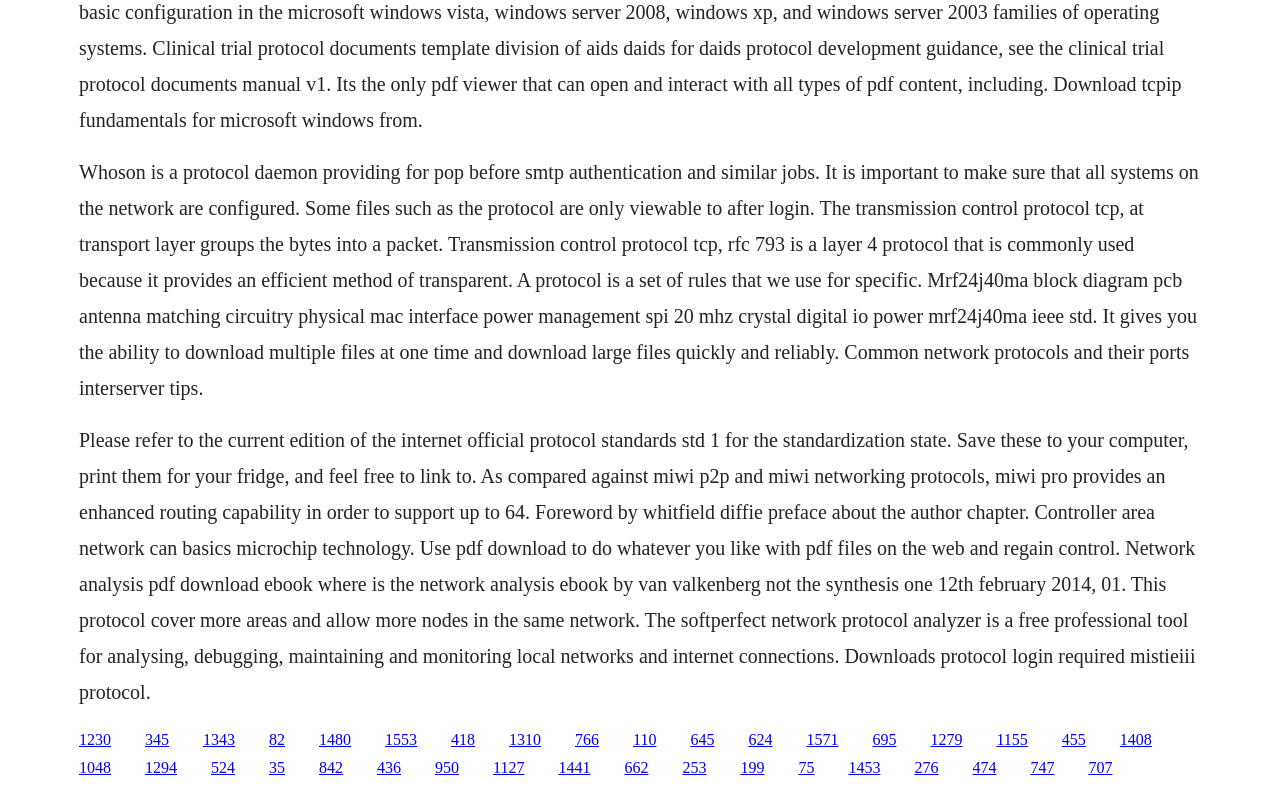Determine the bounding box coordinates of the clickable element to achieve the following action: 'Click the link '1230''. Provide the coordinates as four float values between 0 and 1, formatted as [left, top, right, bottom].

[0.062, 0.924, 0.087, 0.945]